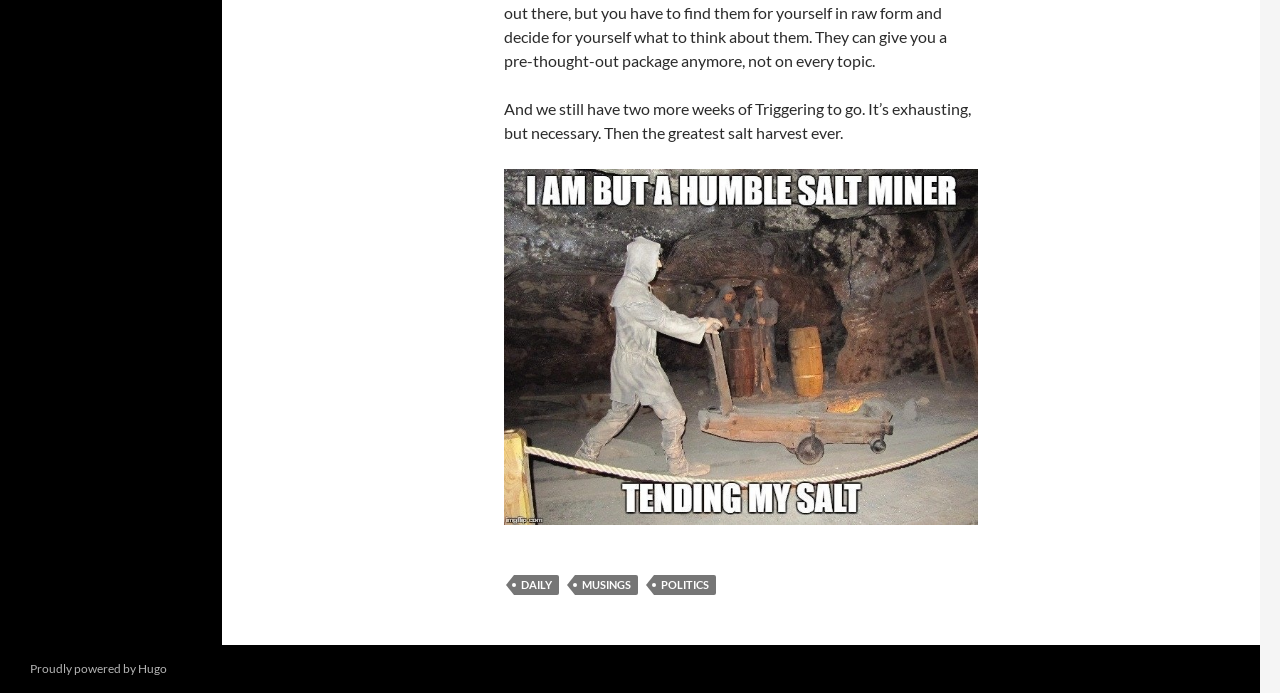Determine the bounding box coordinates for the UI element described. Format the coordinates as (top-left x, top-left y, bottom-right x, bottom-right y) and ensure all values are between 0 and 1. Element description: Proudly powered by Hugo

[0.023, 0.954, 0.13, 0.975]